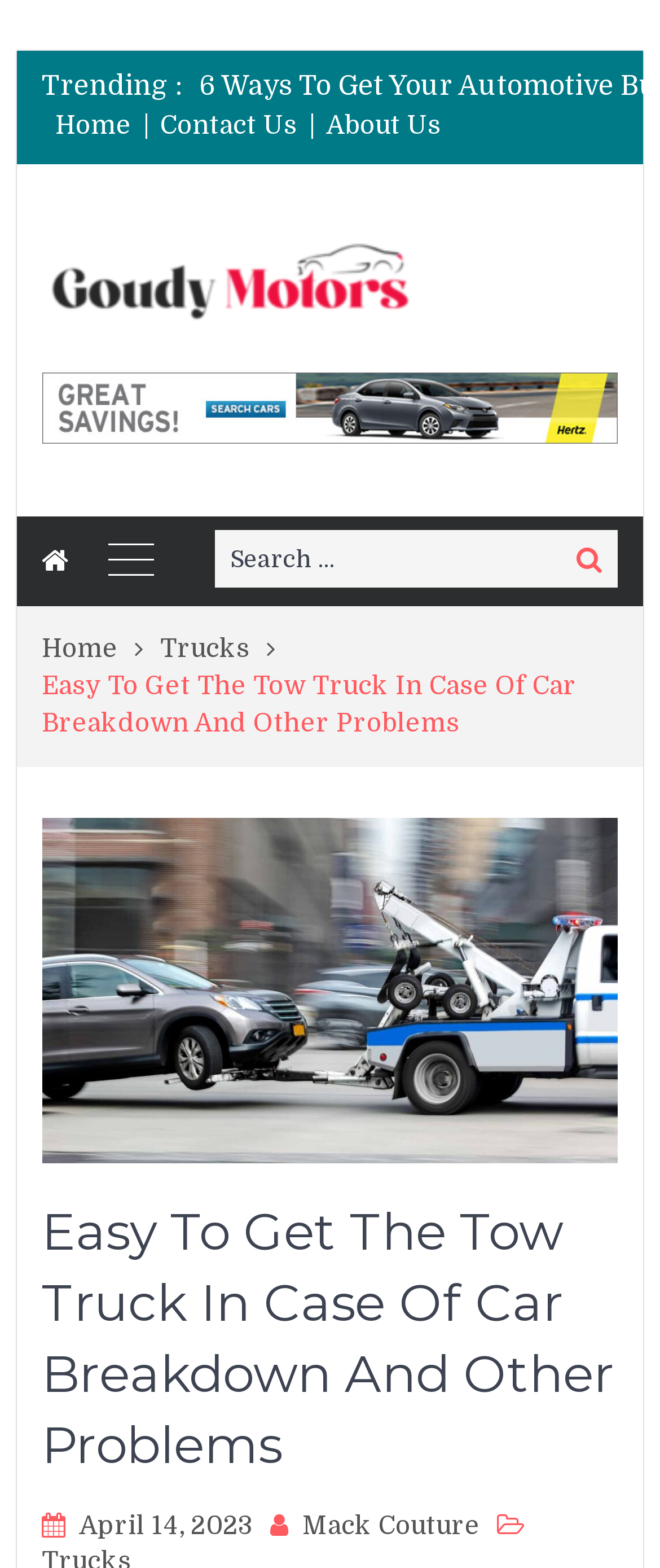Illustrate the webpage with a detailed description.

The webpage appears to be a blog or article page from Goudy Motors, with a focus on car breakdowns and towing services. At the top, there is a navigation menu with links to "Home", "Contact Us", and "About Us". Below this, there is a prominent link to "Goudy Motors" with an accompanying image.

To the right of the navigation menu, there is a search bar with a search button and a placeholder text "Search for:". Below this, there is a breadcrumbs navigation section showing the current page's location in the website's hierarchy, with links to "Home" and "Trucks".

The main content of the page is an article titled "Easy To Get The Tow Truck In Case Of Car Breakdown And Other Problems", which takes up most of the page's real estate. The article's title is also repeated as a heading further down the page. At the bottom of the page, there is information about the article's publication date, "April 14, 2023", and the author, "Mack Couture".

On the top-right corner of the page, there is a section labeled "Trending" with a dropdown menu containing an option "6 Ways To Get Your Automotive Business Noticed". There are also some social media links or icons, represented by a font awesome icon "\uf015", and a generic link with no text.

Overall, the page has a simple and clean layout, with a clear focus on the article's content and easy navigation to other parts of the website.